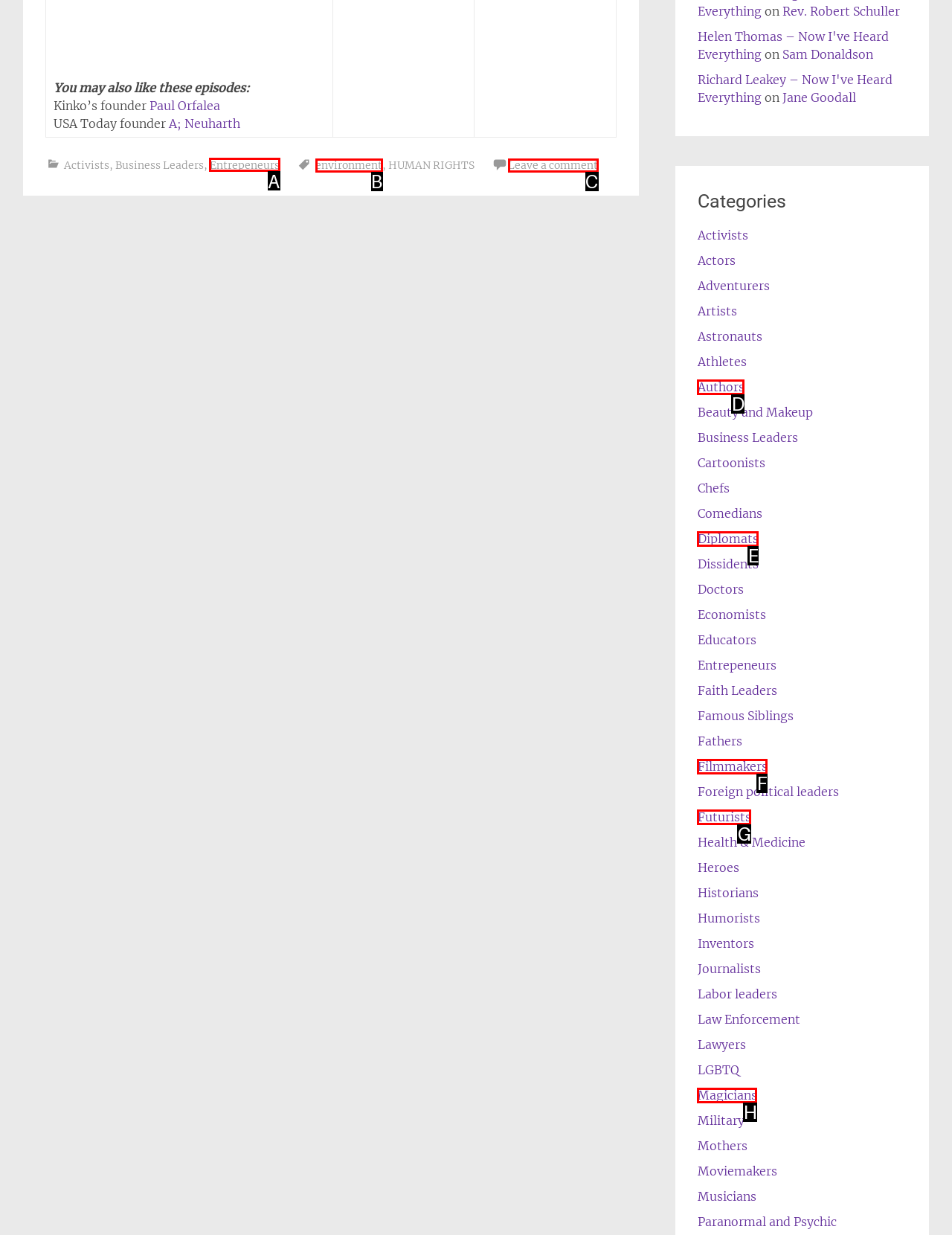Choose the HTML element you need to click to achieve the following task: Check out Entrepeneurs
Respond with the letter of the selected option from the given choices directly.

A